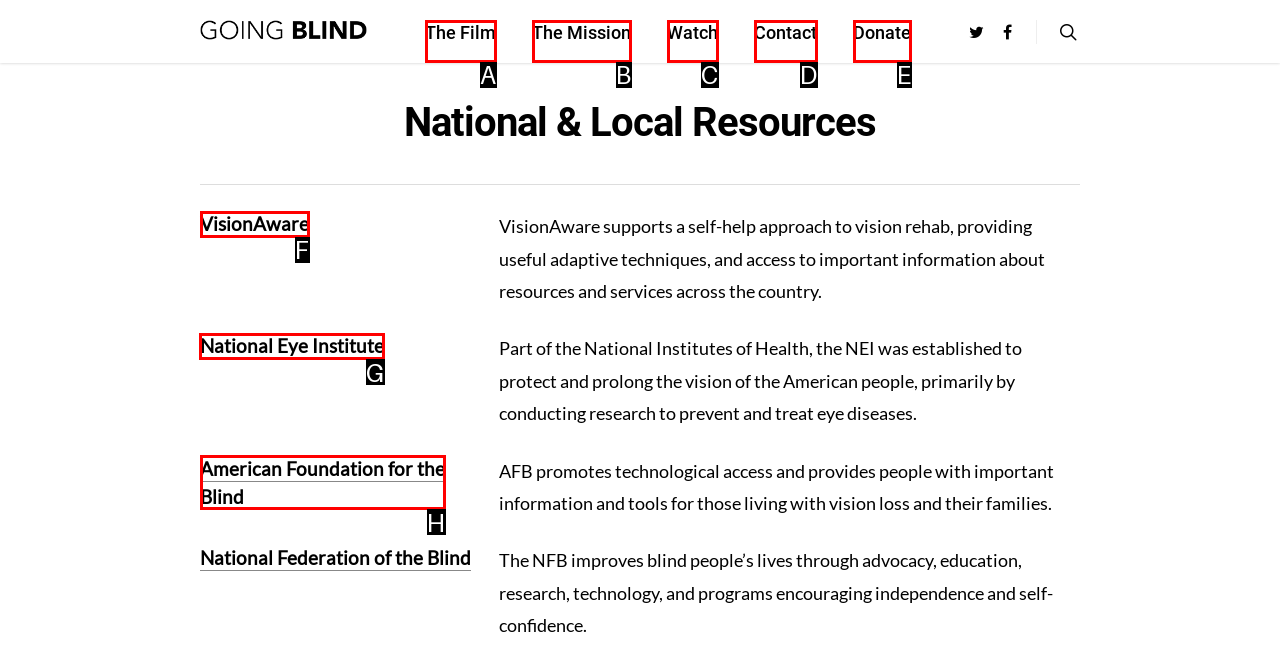Which UI element's letter should be clicked to achieve the task: explore the National Eye Institute
Provide the letter of the correct choice directly.

G